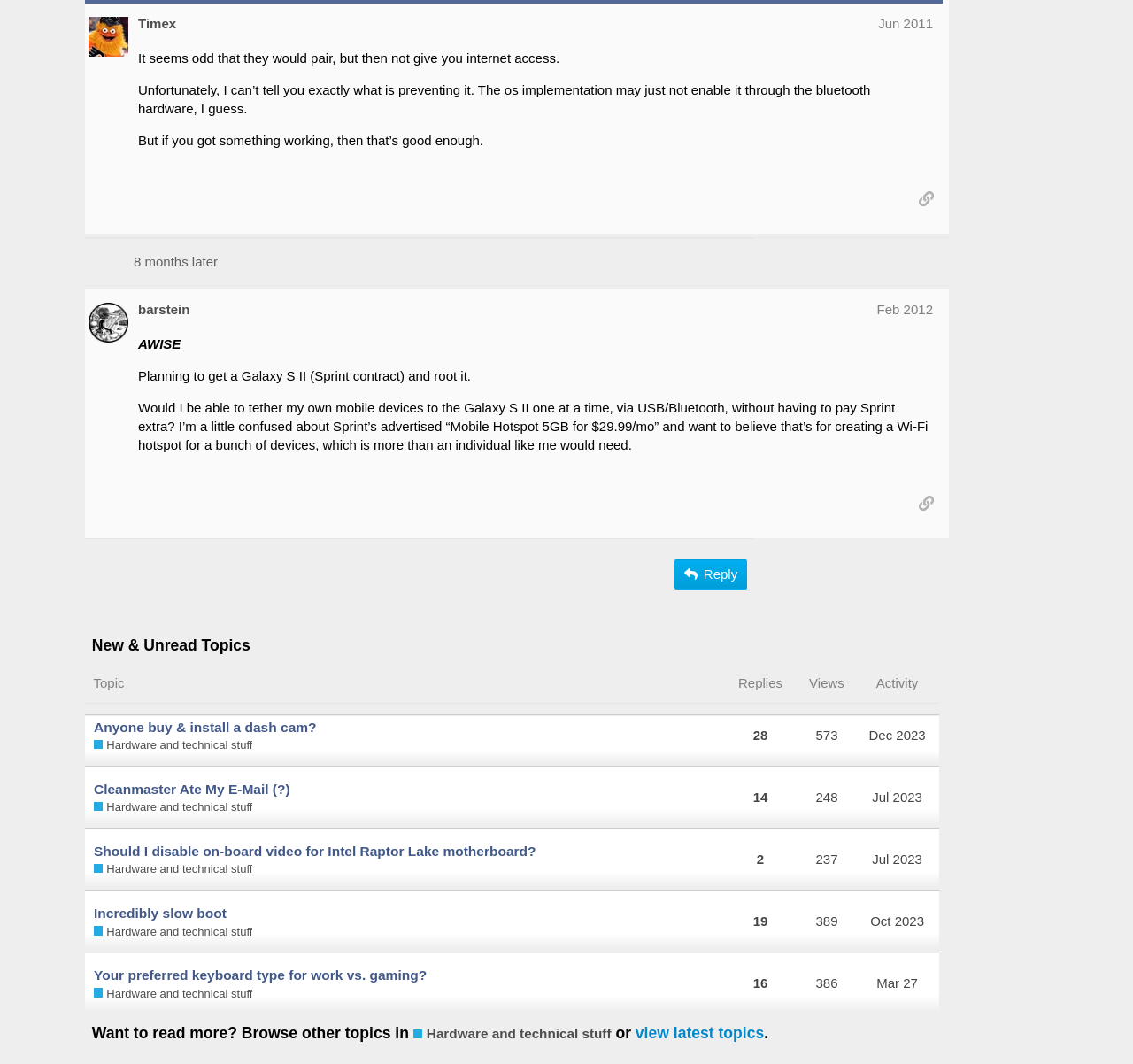Show the bounding box coordinates for the HTML element as described: "Cleanmaster Ate My E-Mail (?)".

[0.083, 0.722, 0.256, 0.762]